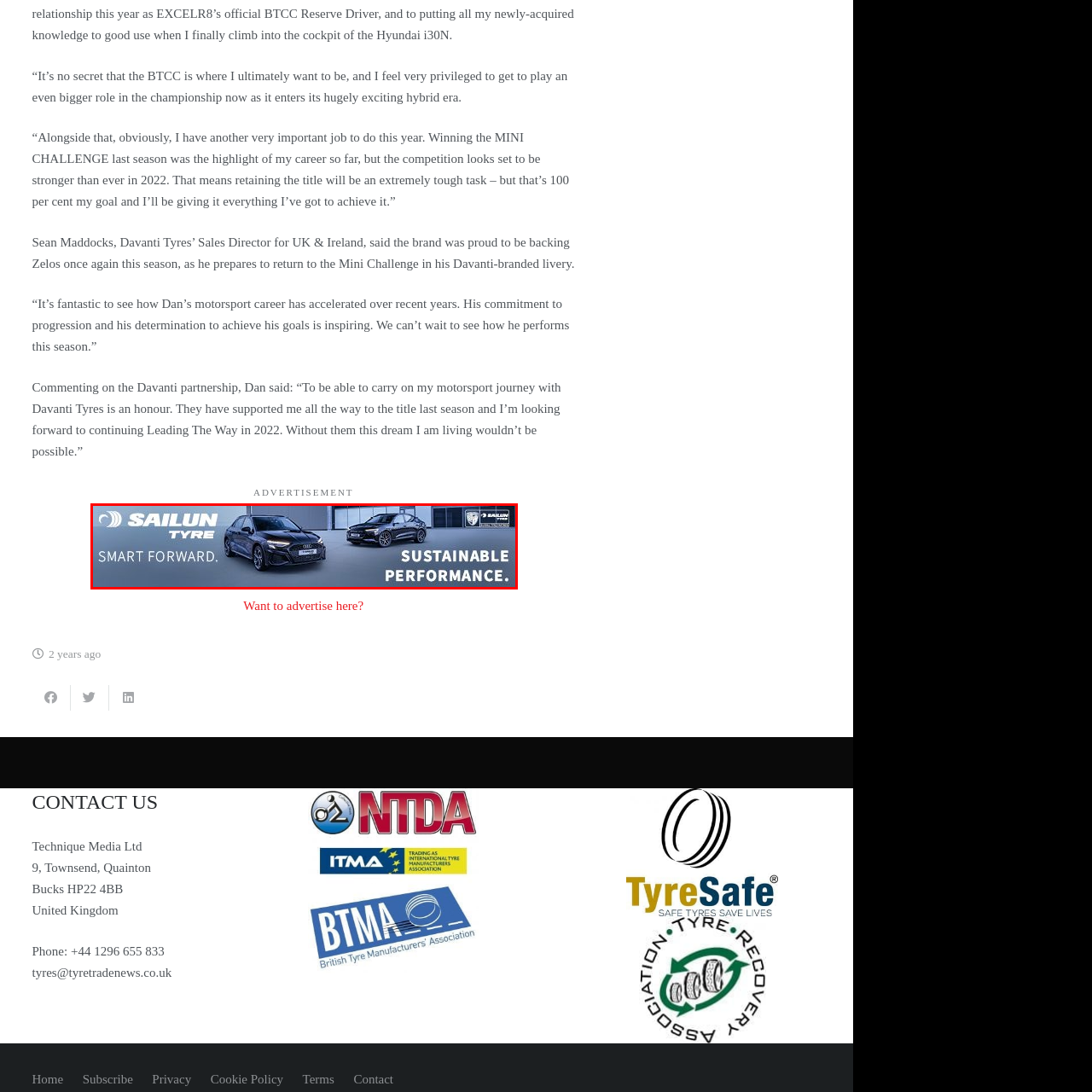Analyze the content inside the red box, What is the theme of the Sailun Tyres promotional banner? Provide a short answer using a single word or phrase.

Sustainable performance